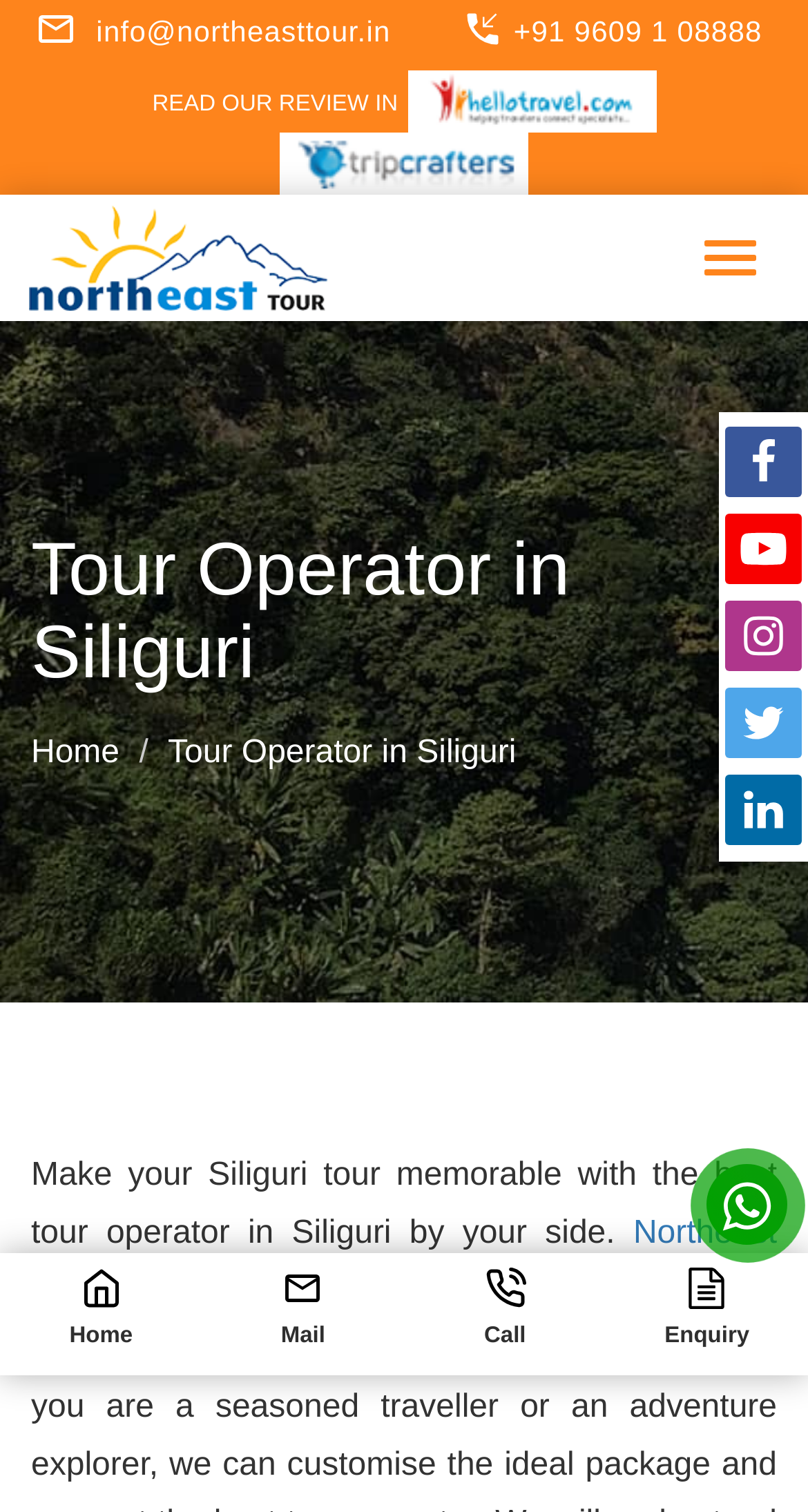Please find and report the primary heading text from the webpage.

Tour Operator in Siliguri